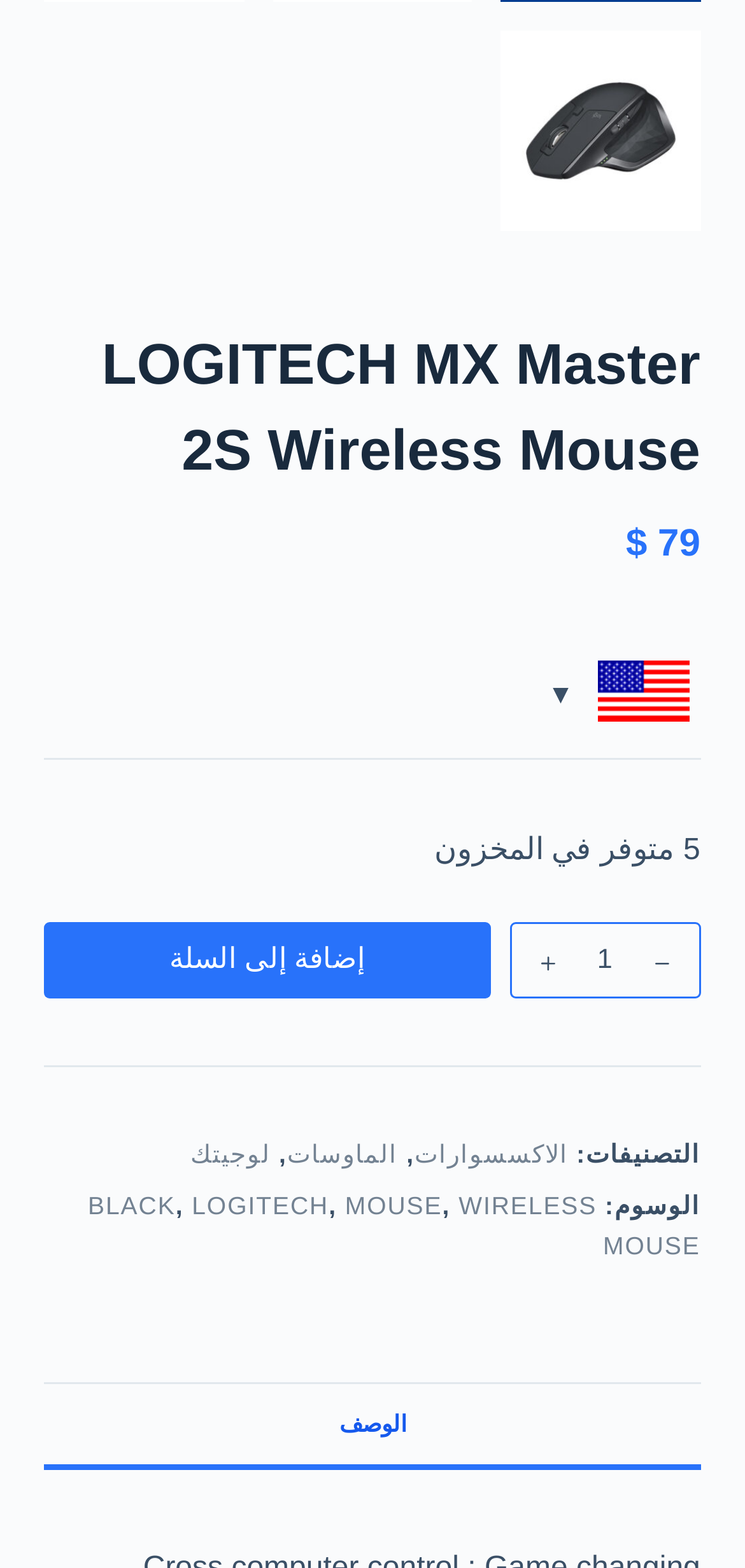Please identify the bounding box coordinates of the clickable area that will fulfill the following instruction: "Select currency". The coordinates should be in the format of four float numbers between 0 and 1, i.e., [left, top, right, bottom].

[0.735, 0.416, 0.94, 0.471]